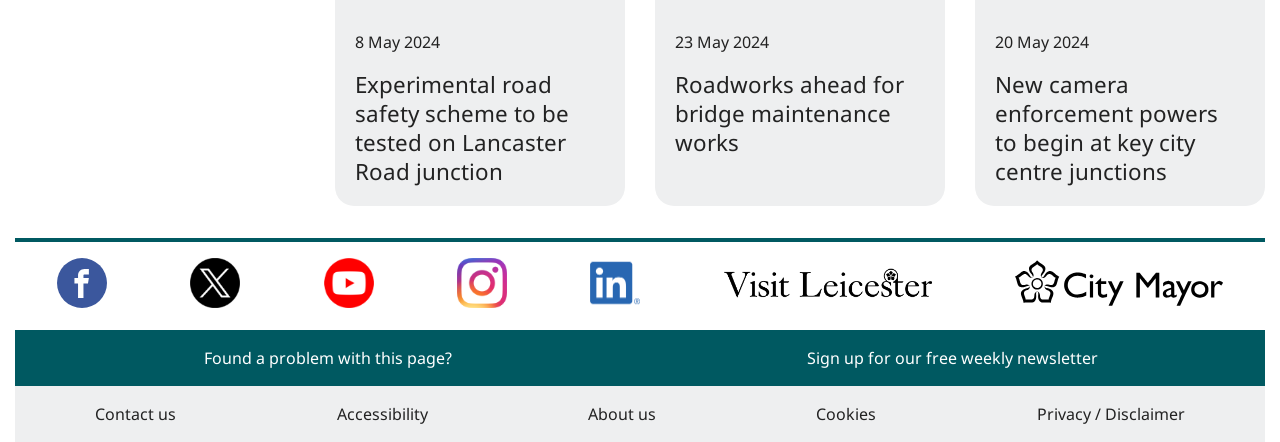How many links are there in the footer section of the webpage?
Kindly offer a comprehensive and detailed response to the question.

I counted the number of links in the footer section by looking at the elements with y-coordinate values greater than 0.9, and found 5 links with texts 'Contact us', 'Accessibility', 'About us', 'Cookies', and 'Privacy / Disclaimer'.